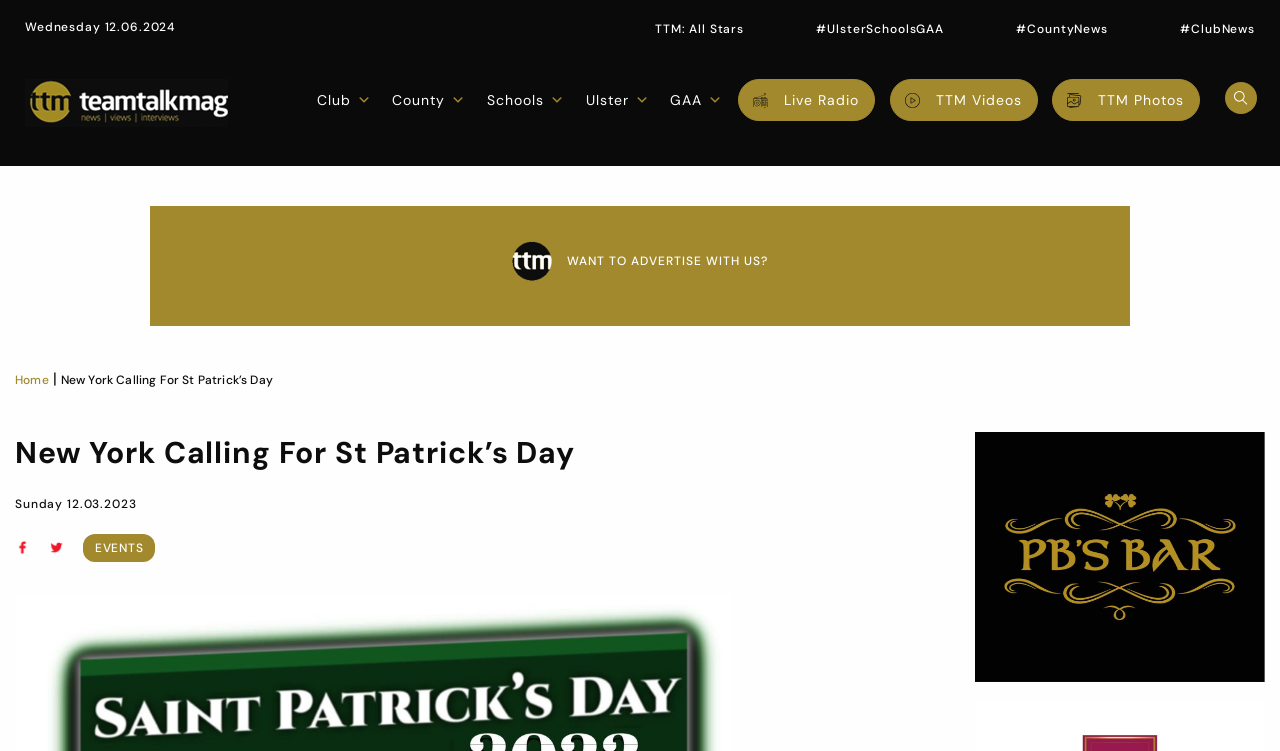What is the name of the magazine mentioned on the page?
Provide a short answer using one word or a brief phrase based on the image.

TeamTalk Mag